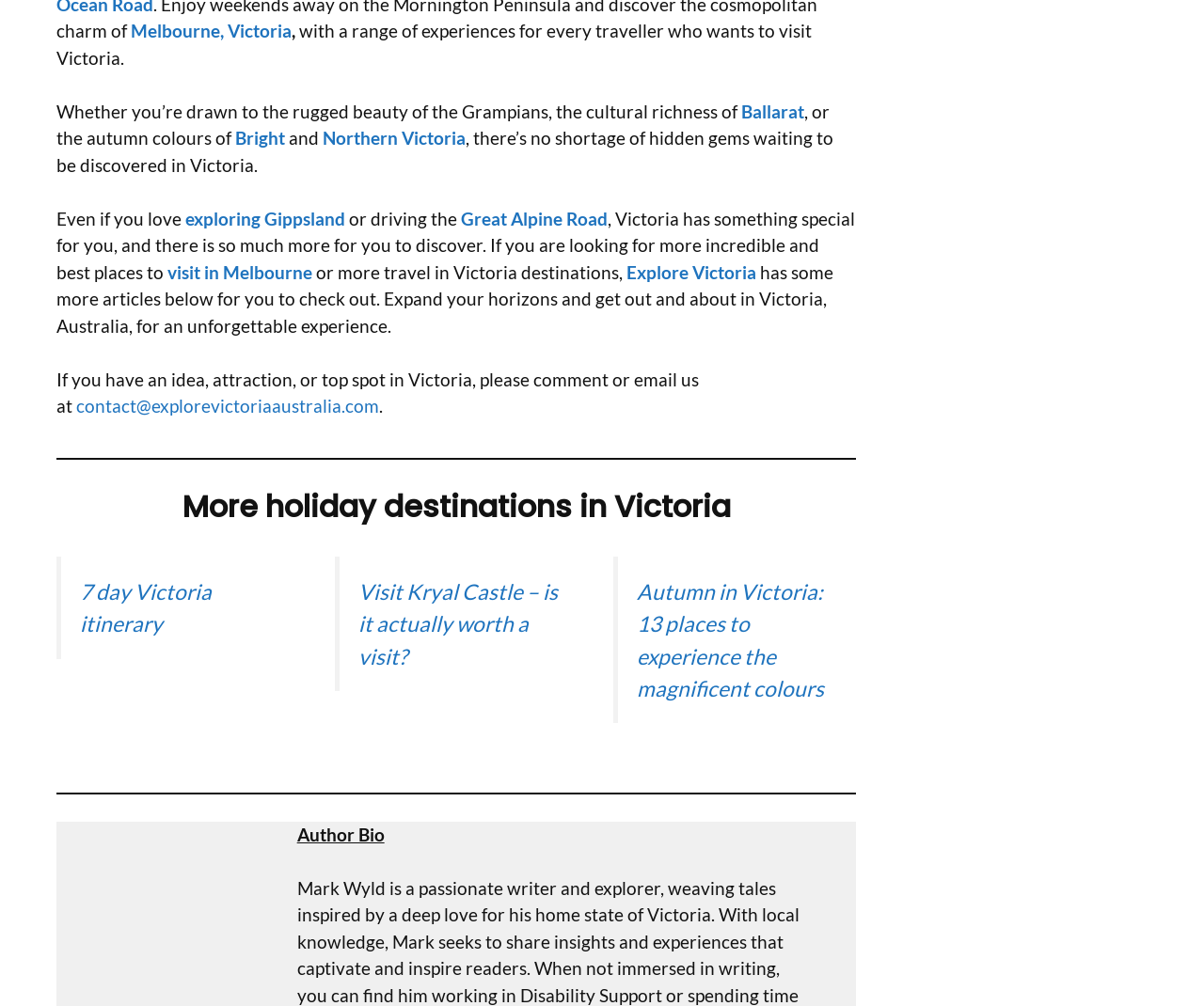Determine the bounding box coordinates of the clickable element necessary to fulfill the instruction: "visit Melbourne, Victoria". Provide the coordinates as four float numbers within the 0 to 1 range, i.e., [left, top, right, bottom].

[0.105, 0.02, 0.242, 0.041]